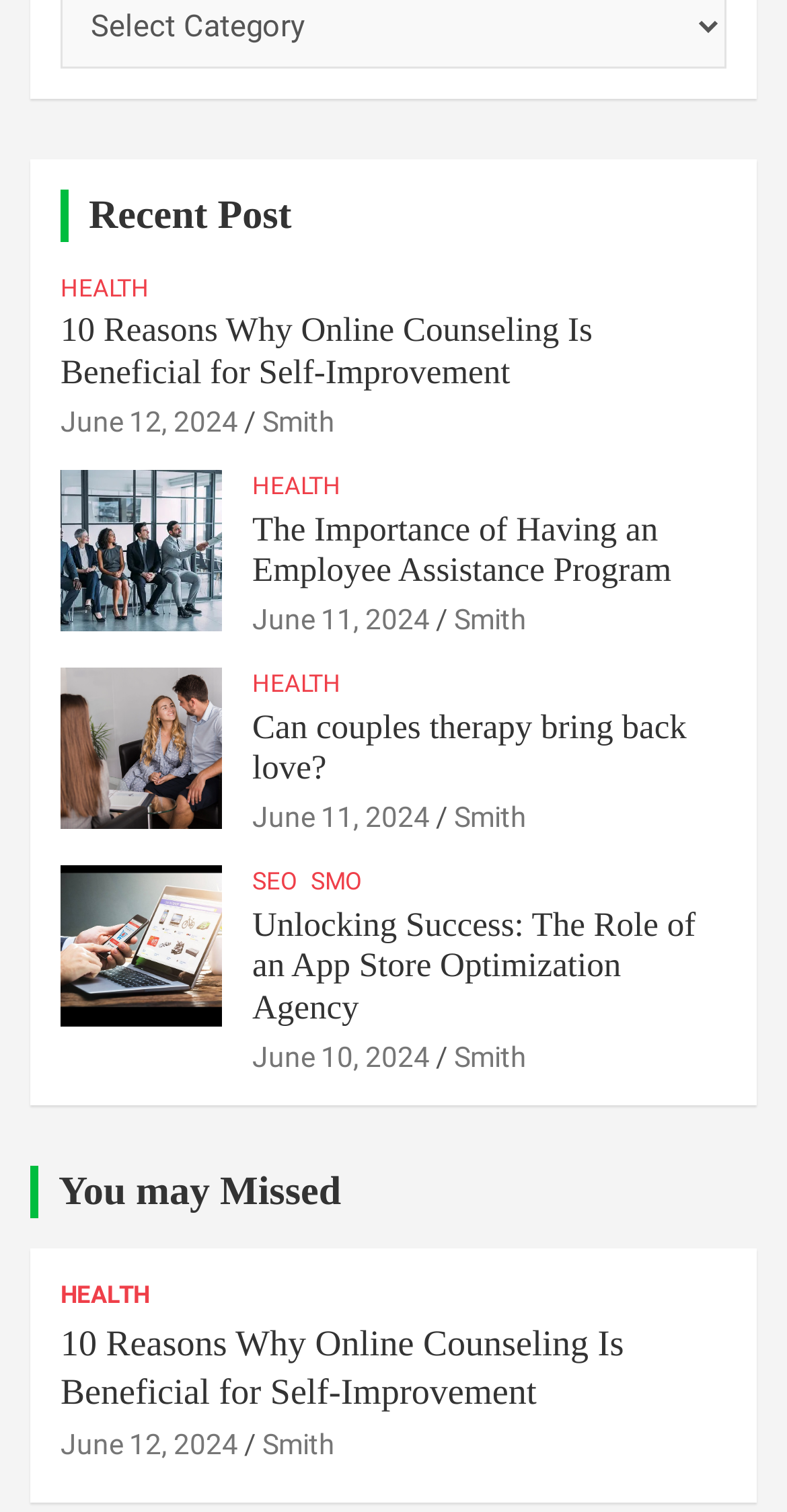Please identify the bounding box coordinates of the clickable area that will allow you to execute the instruction: "check out employee assistance programs".

[0.321, 0.337, 0.923, 0.391]